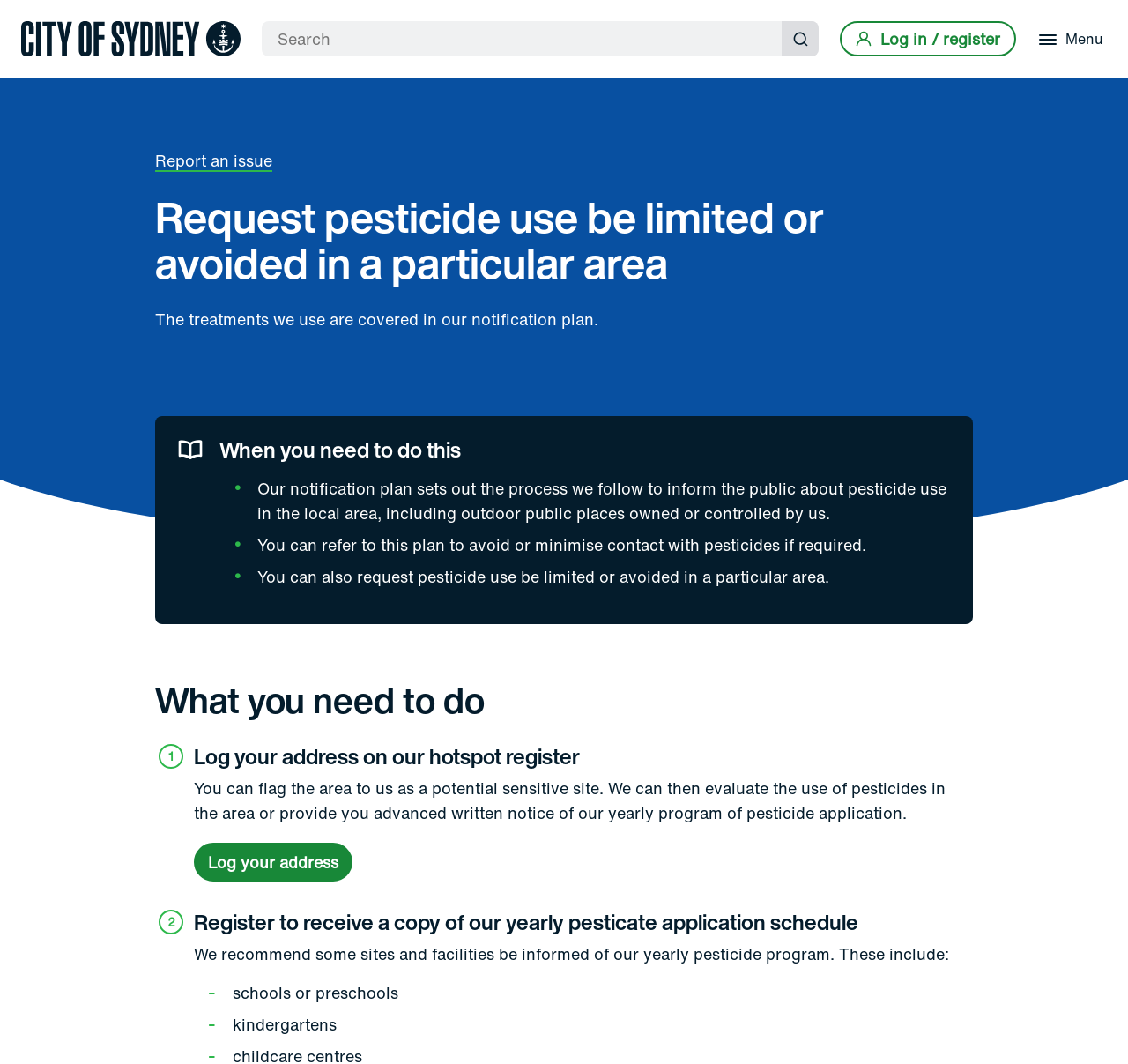Provide the bounding box coordinates for the specified HTML element described in this description: "parent_node: Submit search aria-label="Search" placeholder="Search"". The coordinates should be four float numbers ranging from 0 to 1, in the format [left, top, right, bottom].

[0.234, 0.024, 0.724, 0.049]